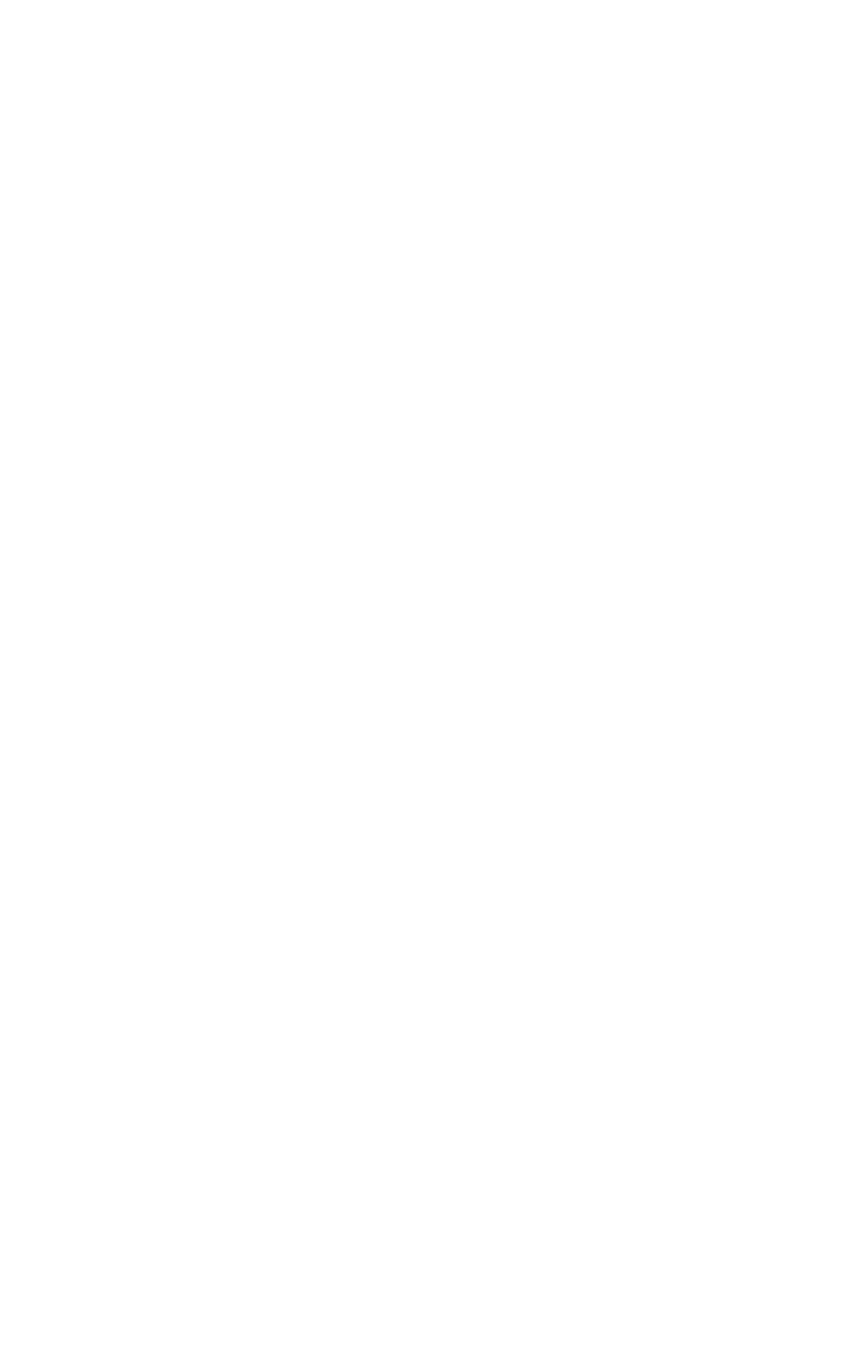Provide the bounding box coordinates for the UI element that is described as: "alt="logo" title="logo"".

None